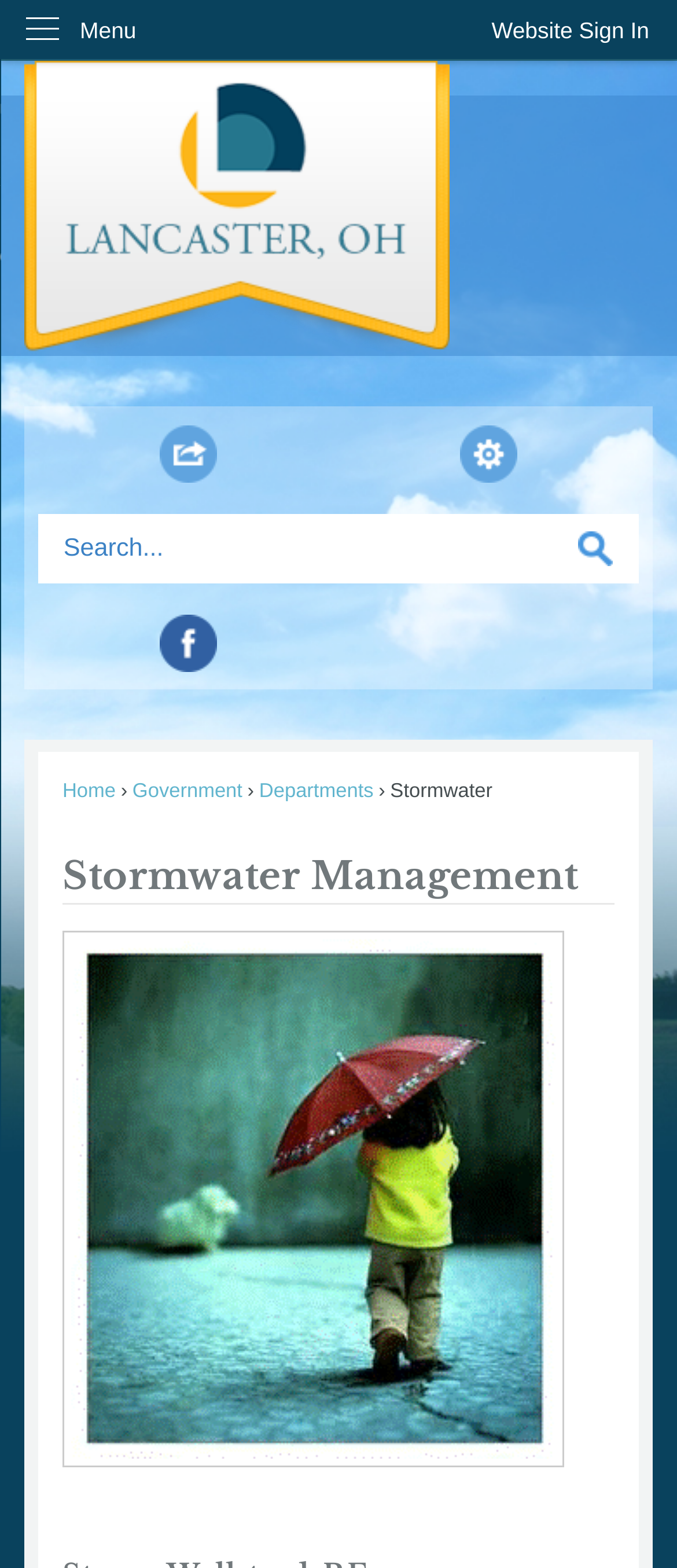Respond to the question below with a single word or phrase: What is the purpose of the 'Site Tools' button?

To access site tools